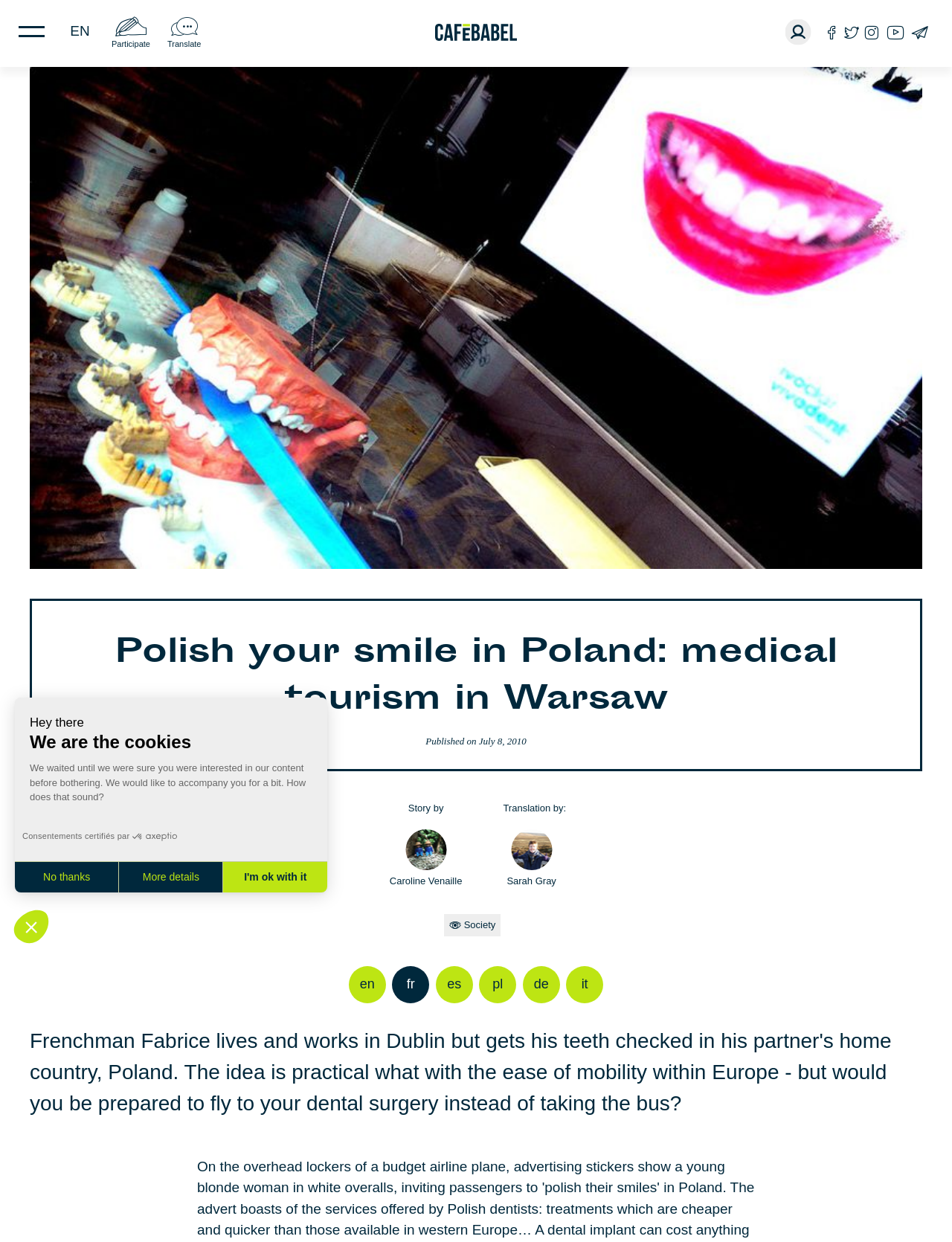What is the copyright year of the website?
Look at the image and answer the question with a single word or phrase.

2024